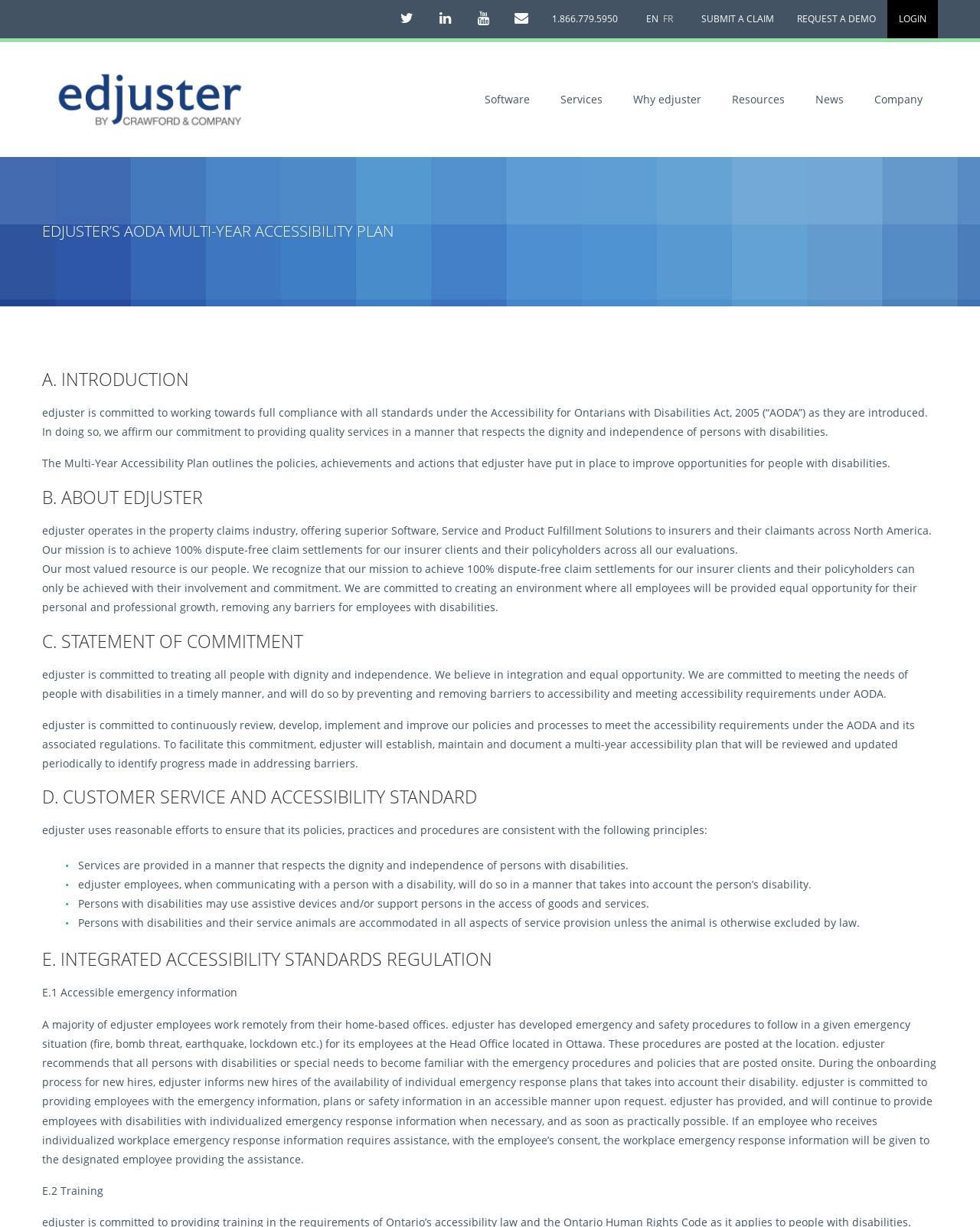Please extract the webpage's main title and generate its text content.

EDJUSTER’S AODA MULTI-YEAR ACCESSIBILITY PLAN